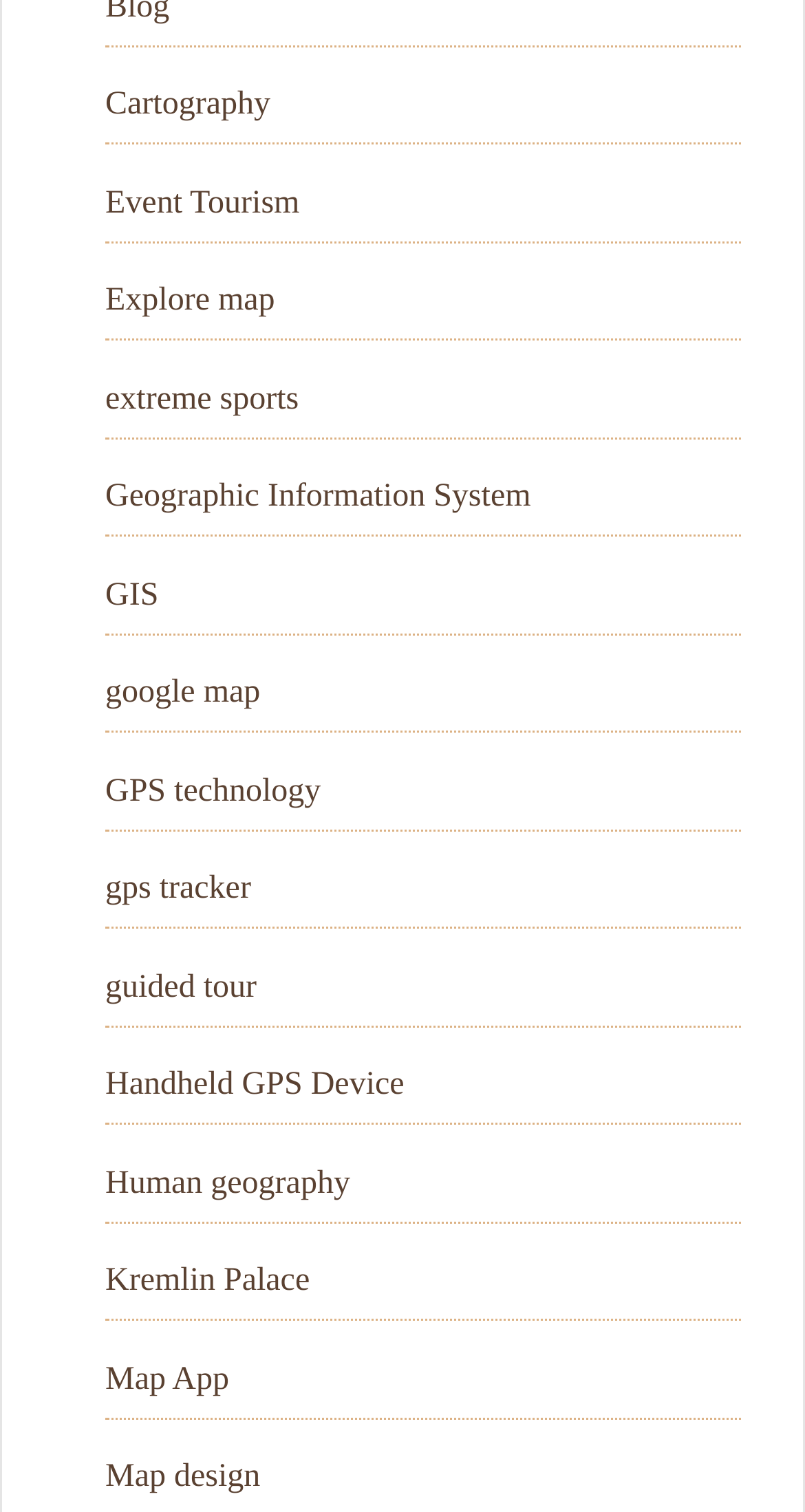Please specify the bounding box coordinates of the area that should be clicked to accomplish the following instruction: "Explore the map". The coordinates should consist of four float numbers between 0 and 1, i.e., [left, top, right, bottom].

[0.131, 0.187, 0.342, 0.21]